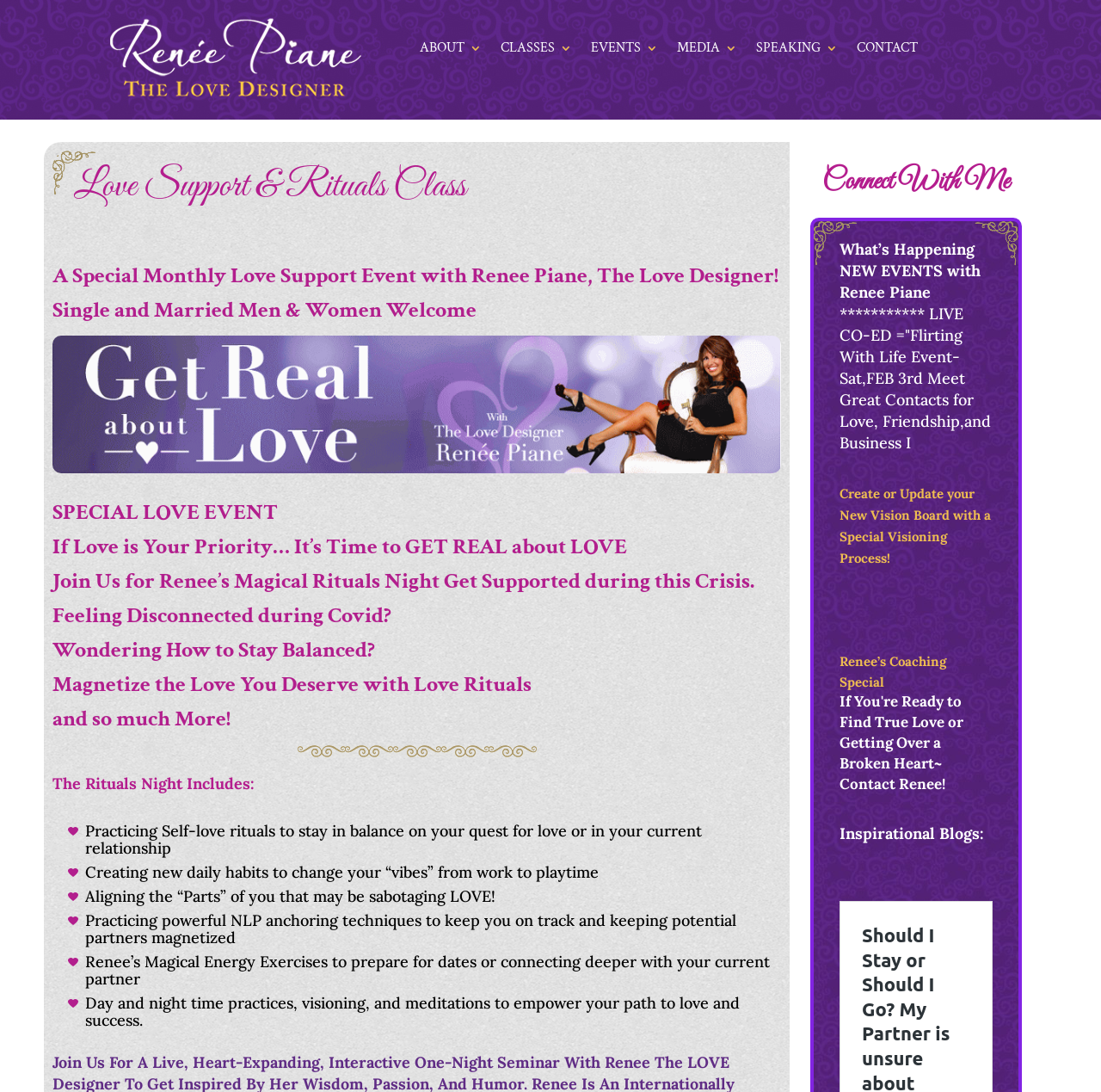Answer this question using a single word or a brief phrase:
How can you connect with Renee?

Contact Renee!